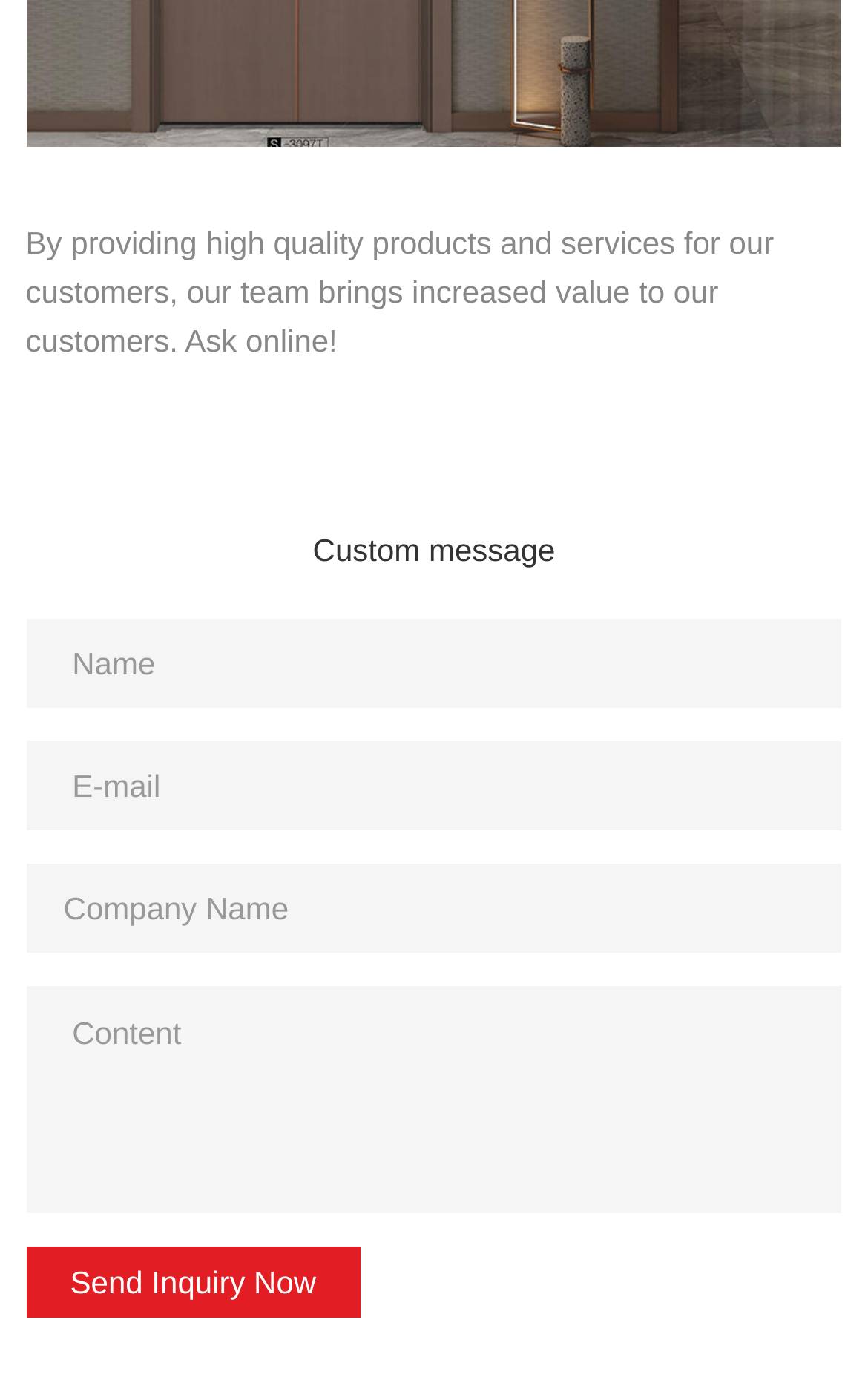Identify the bounding box coordinates of the HTML element based on this description: "name="companyname" placeholder="Company Name"".

[0.03, 0.623, 0.97, 0.688]